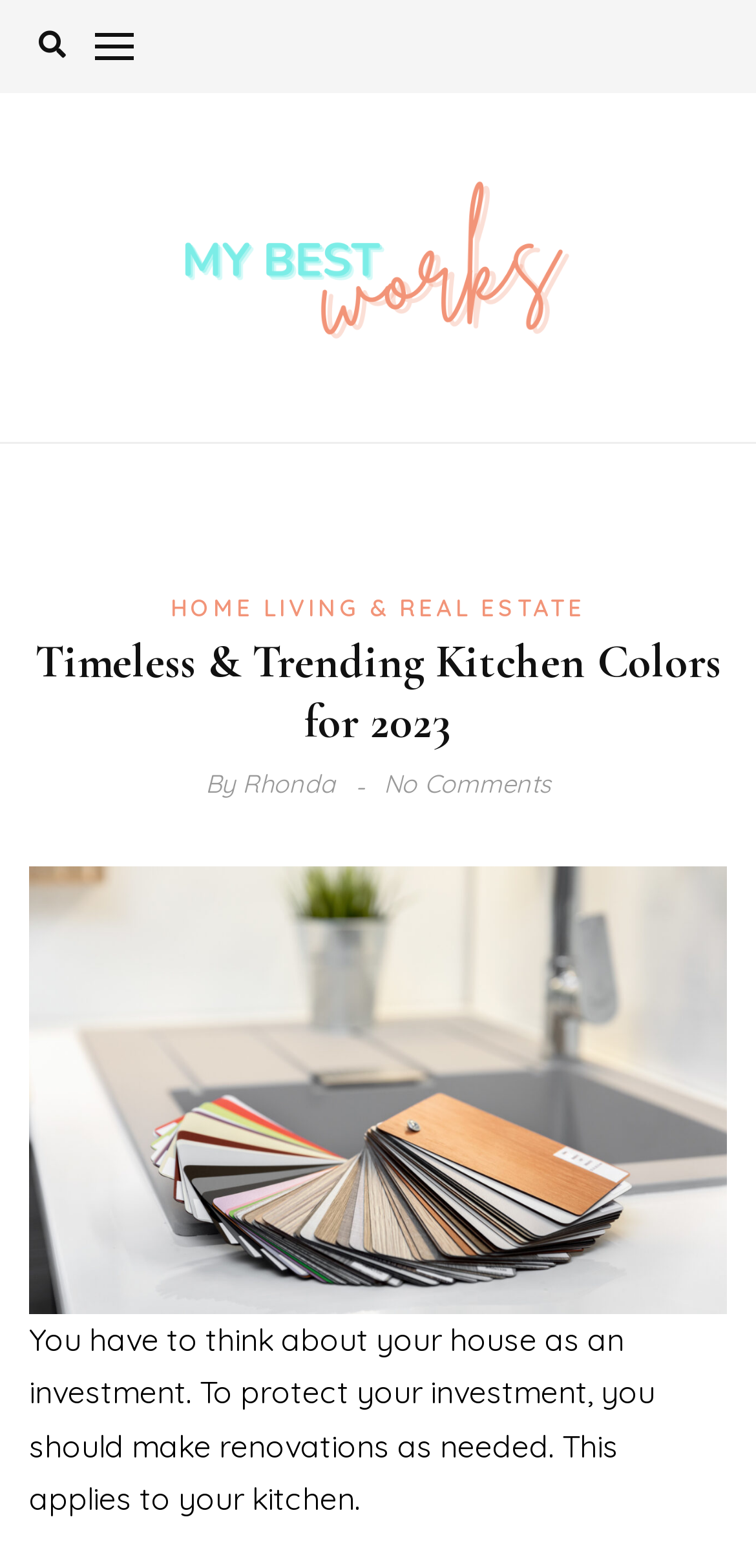Given the element description alt="My Best Works", predict the bounding box coordinates for the UI element in the webpage screenshot. The format should be (top-left x, top-left y, bottom-right x, bottom-right y), and the values should be between 0 and 1.

[0.038, 0.129, 0.962, 0.197]